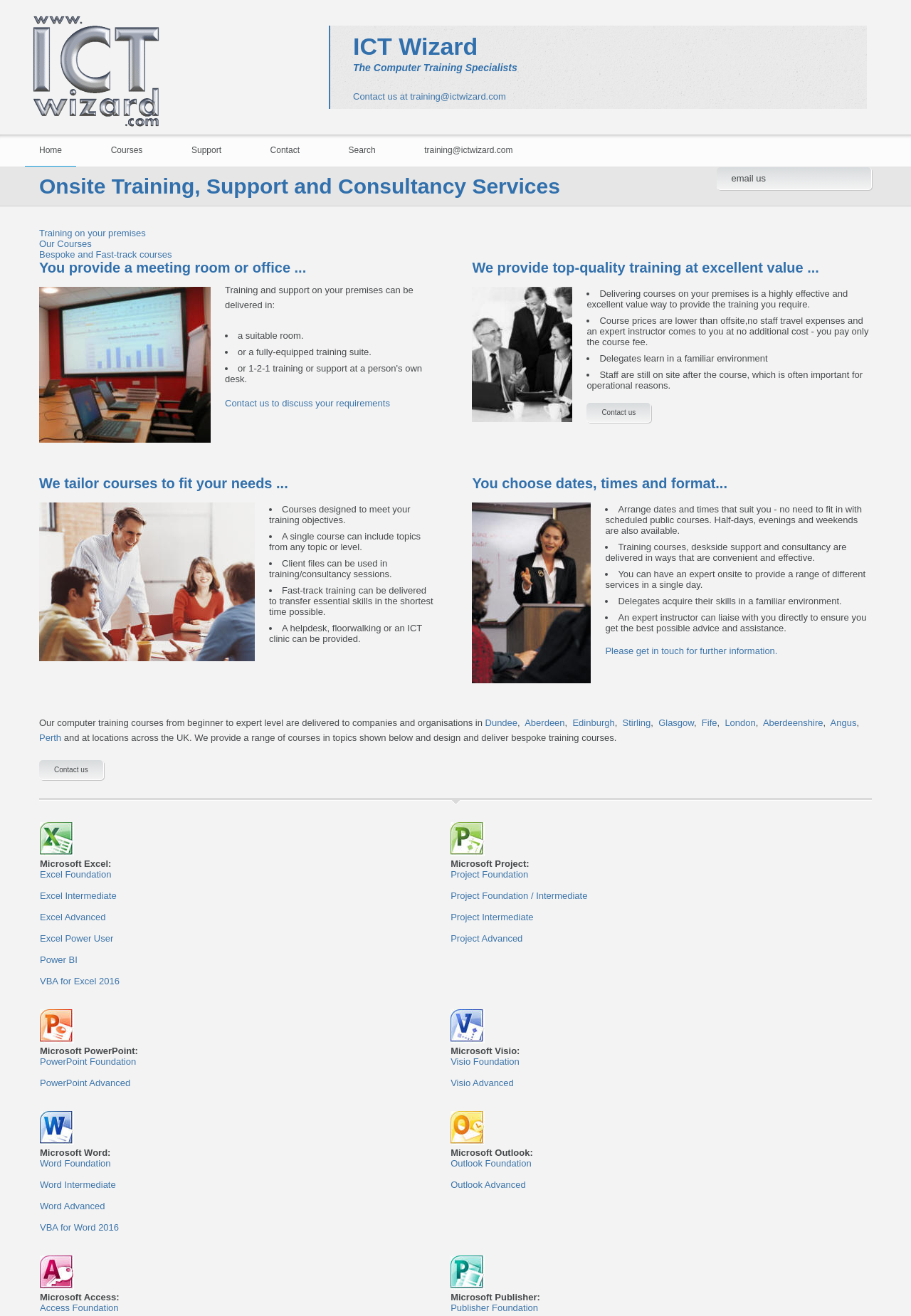Can you find the bounding box coordinates of the area I should click to execute the following instruction: "Contact us to discuss your requirements"?

[0.247, 0.302, 0.428, 0.31]